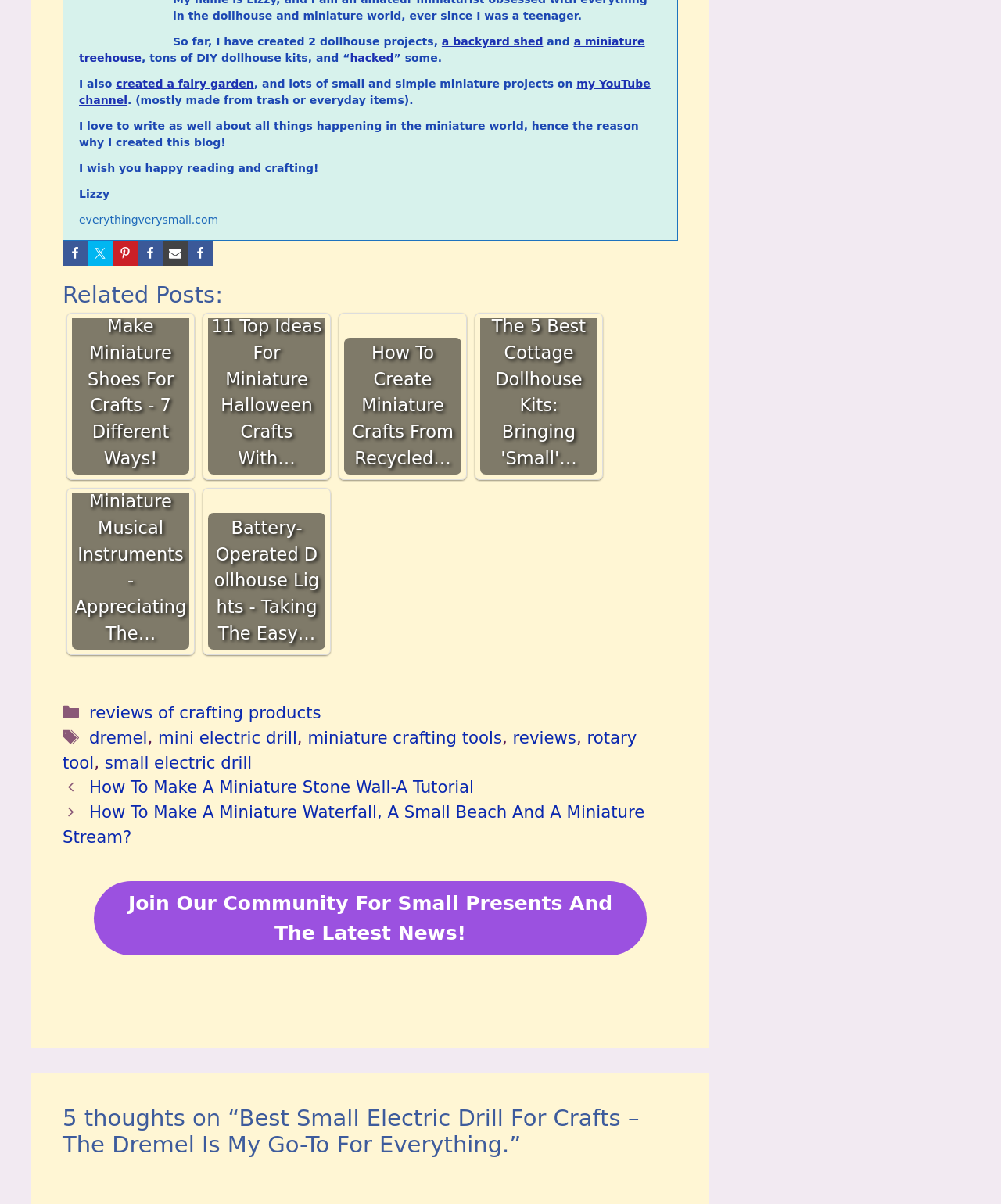What is the name of the YouTube channel?
Kindly offer a detailed explanation using the data available in the image.

The webpage mentions that the author has created a YouTube channel, but the exact name is not specified, only referred to as 'my YouTube channel'.